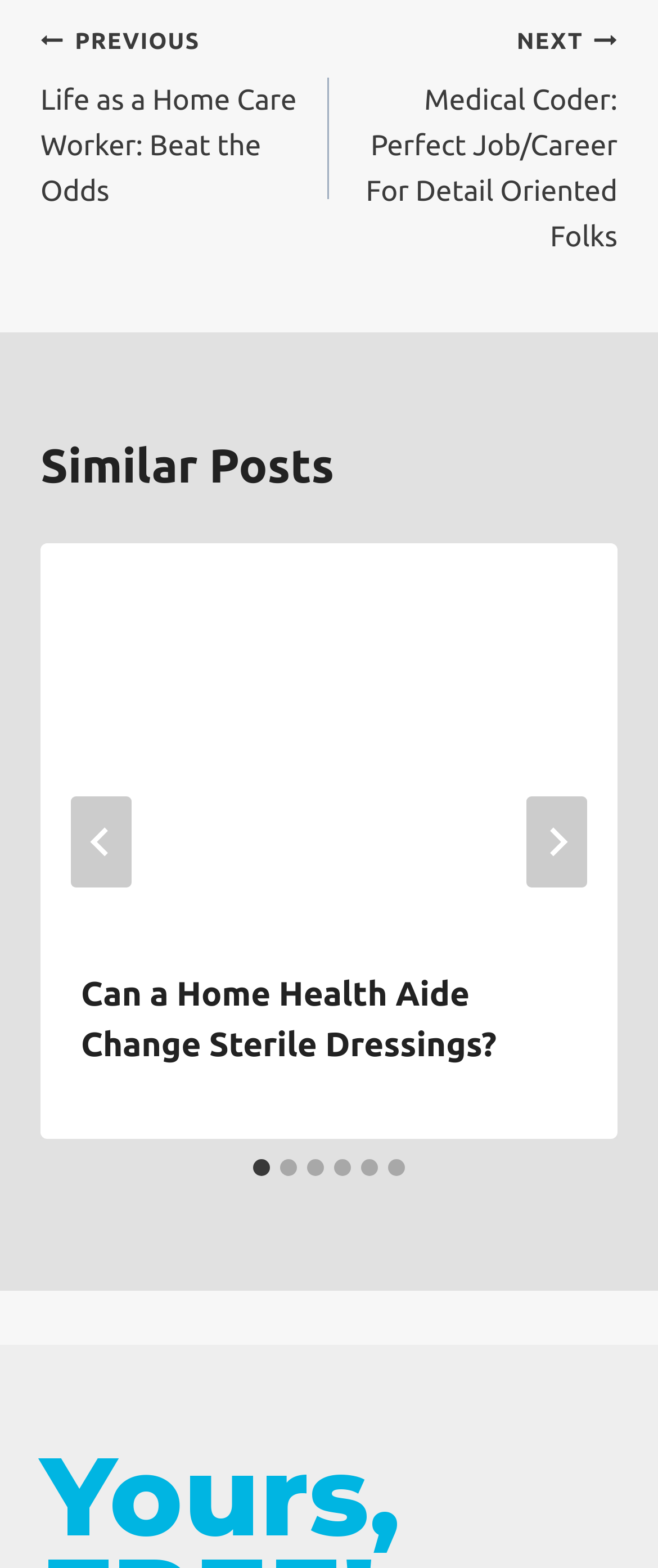Identify the bounding box of the UI element that matches this description: "aria-label="Go to slide 5"".

[0.549, 0.74, 0.574, 0.751]